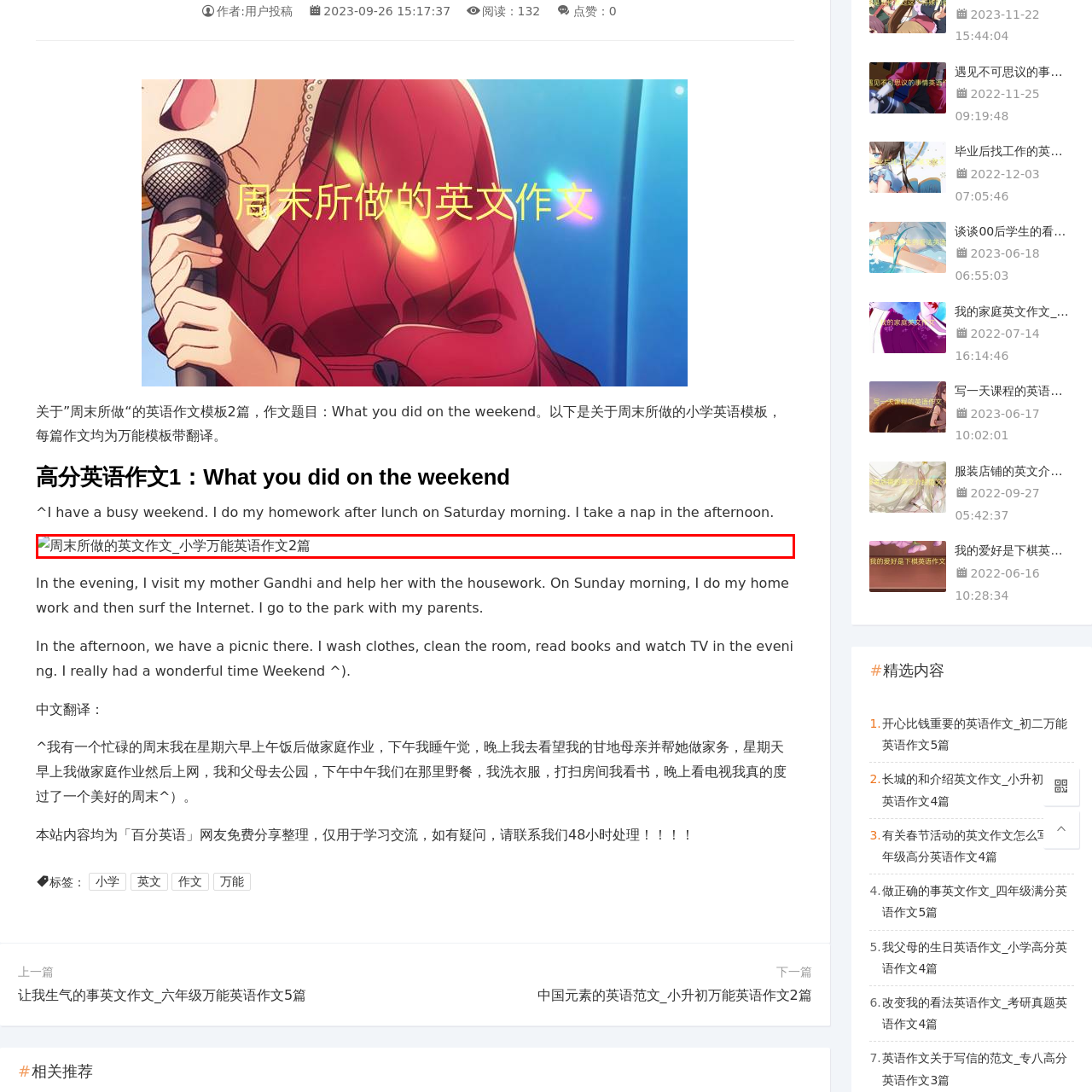What is the primary purpose of this resource?
Observe the image marked by the red bounding box and generate a detailed answer to the question.

The primary purpose of this resource is to help students, particularly young learners, learn and practice their writing skills in English, specifically to express their weekend activities effectively.